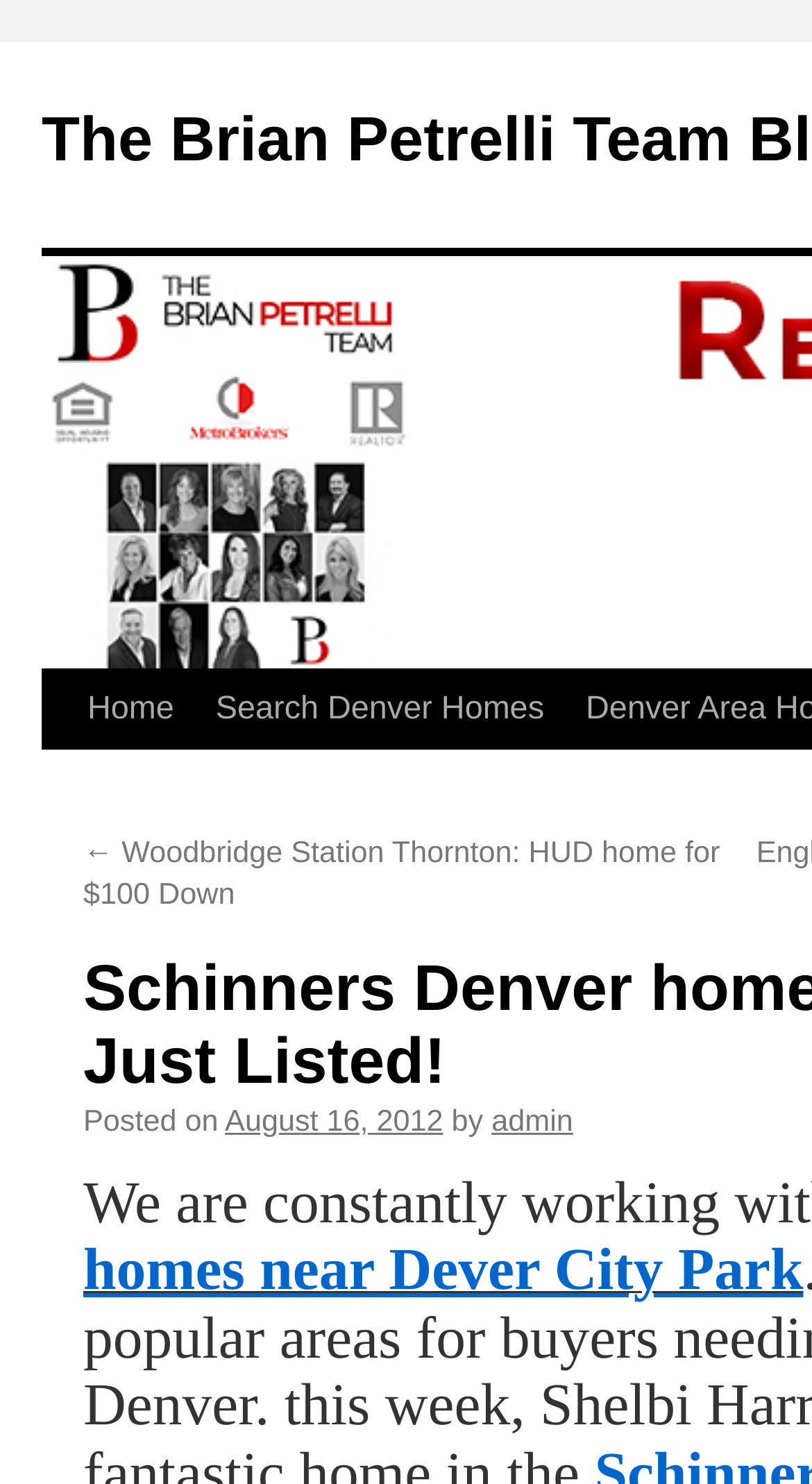Specify the bounding box coordinates of the area to click in order to follow the given instruction: "View homes near Dever City Park."

[0.103, 0.835, 0.989, 0.879]